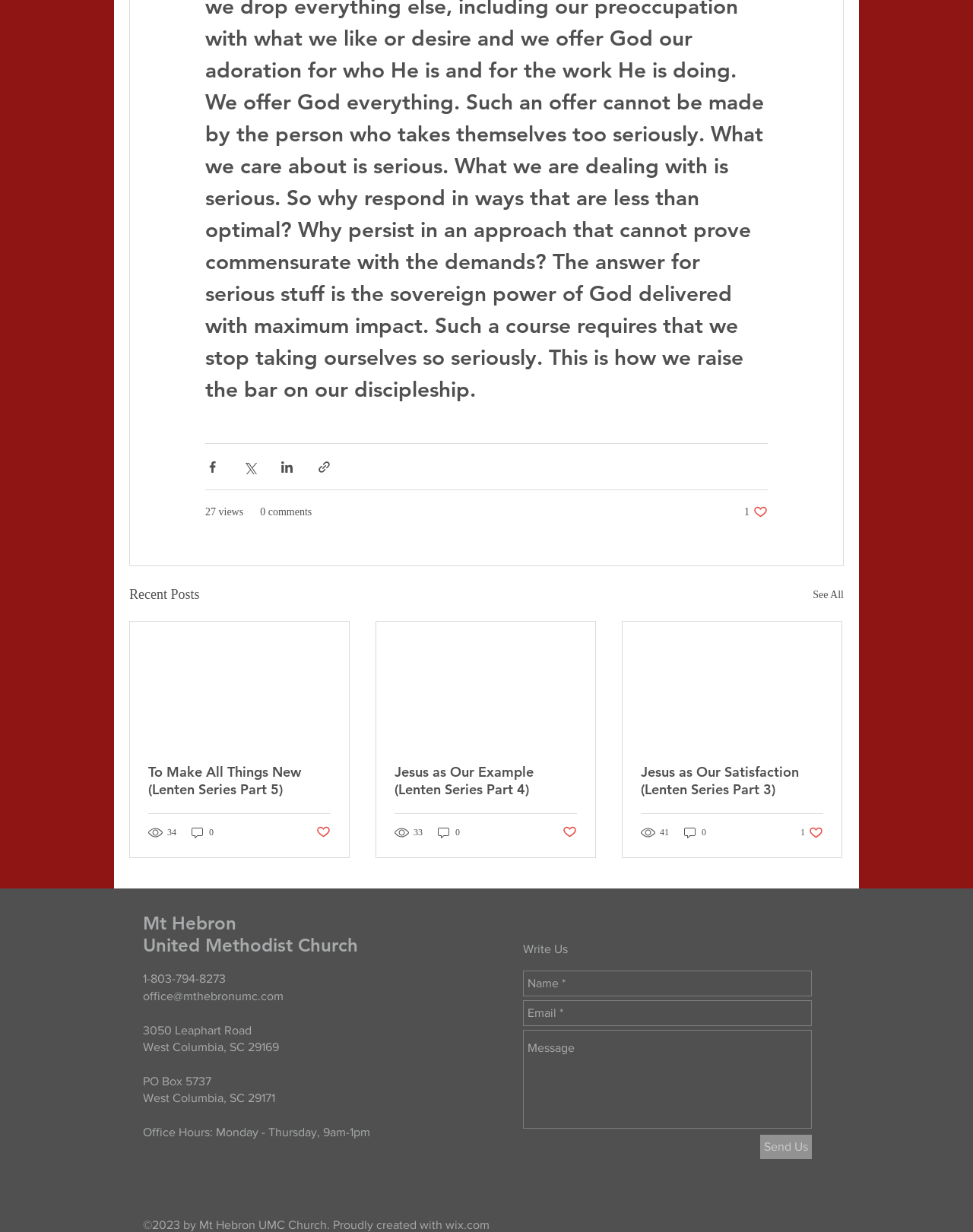Locate the bounding box coordinates of the clickable area to execute the instruction: "Like a post". Provide the coordinates as four float numbers between 0 and 1, represented as [left, top, right, bottom].

[0.765, 0.41, 0.789, 0.421]